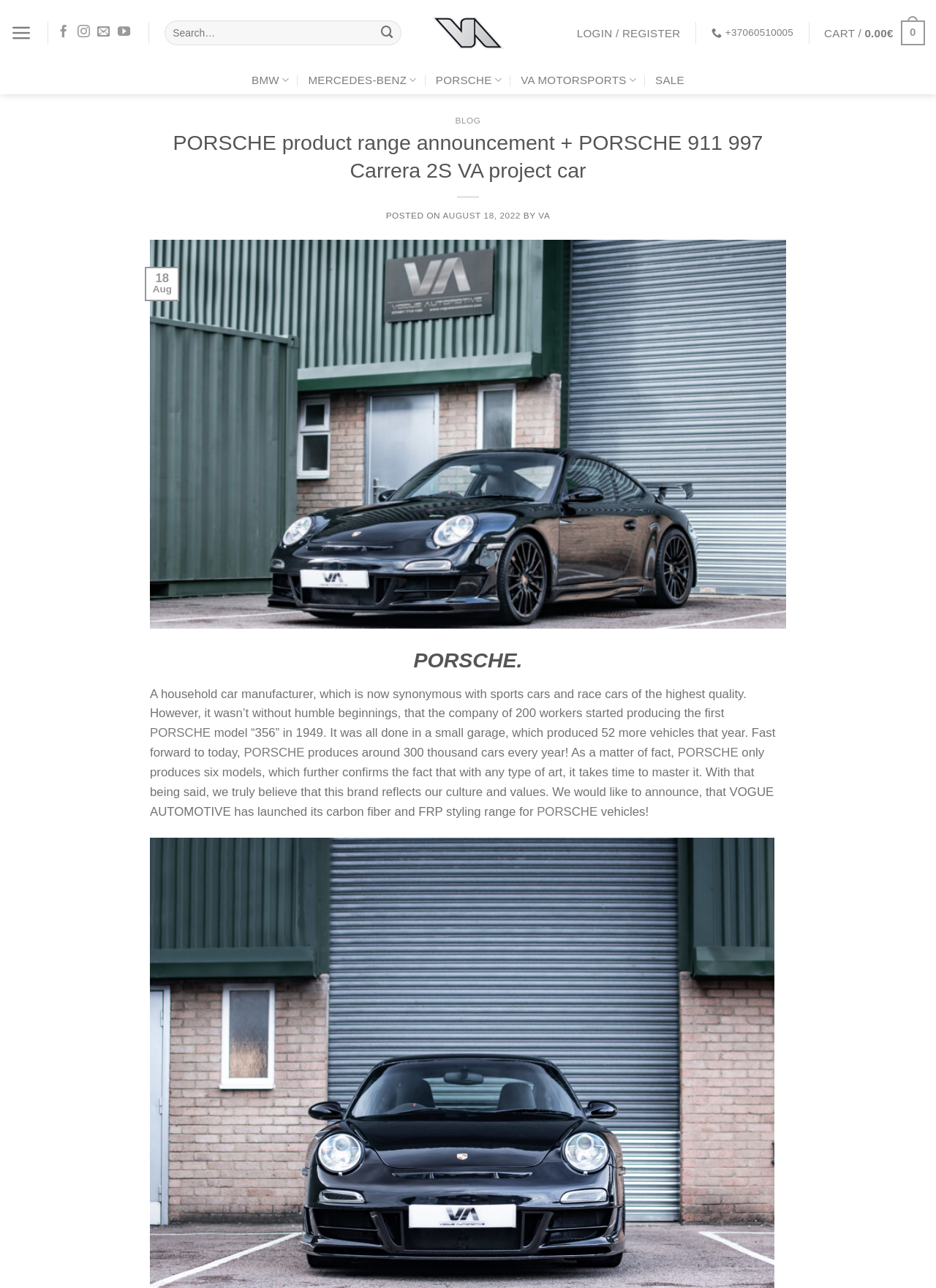Extract the text of the main heading from the webpage.

PORSCHE product range announcement + PORSCHE 911 997 Carrera 2S VA project car